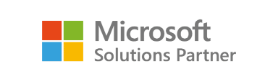What does the 'Solutions Partner' label emphasize?
Please provide a comprehensive and detailed answer to the question.

The 'Solutions Partner' label is part of the Microsoft Solutions Partner logo, and it emphasizes the collaboration between organizations and Microsoft in providing innovative IT services and effective solutions tailored to meet client needs.